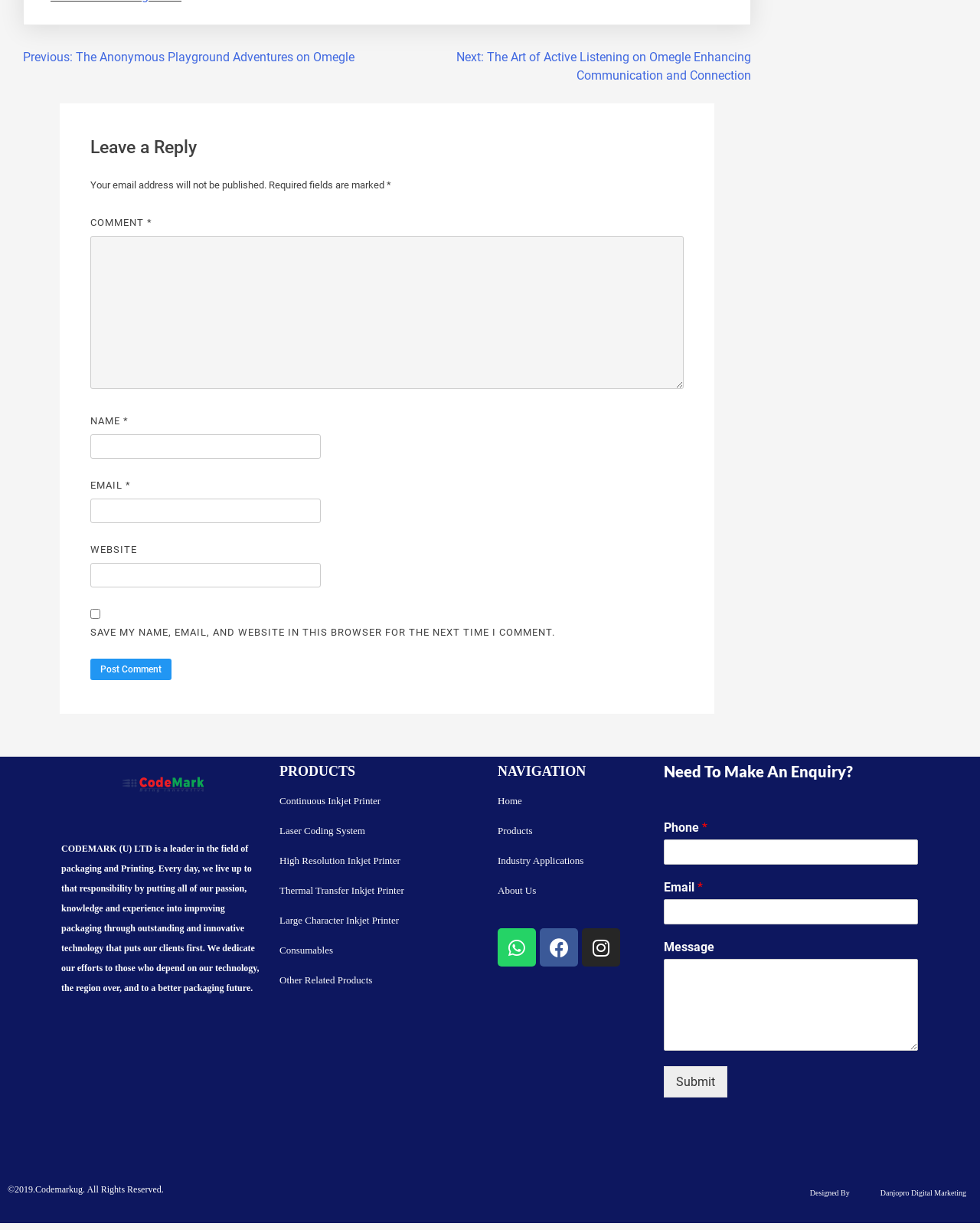Please determine the bounding box coordinates of the clickable area required to carry out the following instruction: "Contact Us". The coordinates must be four float numbers between 0 and 1, represented as [left, top, right, bottom].

None